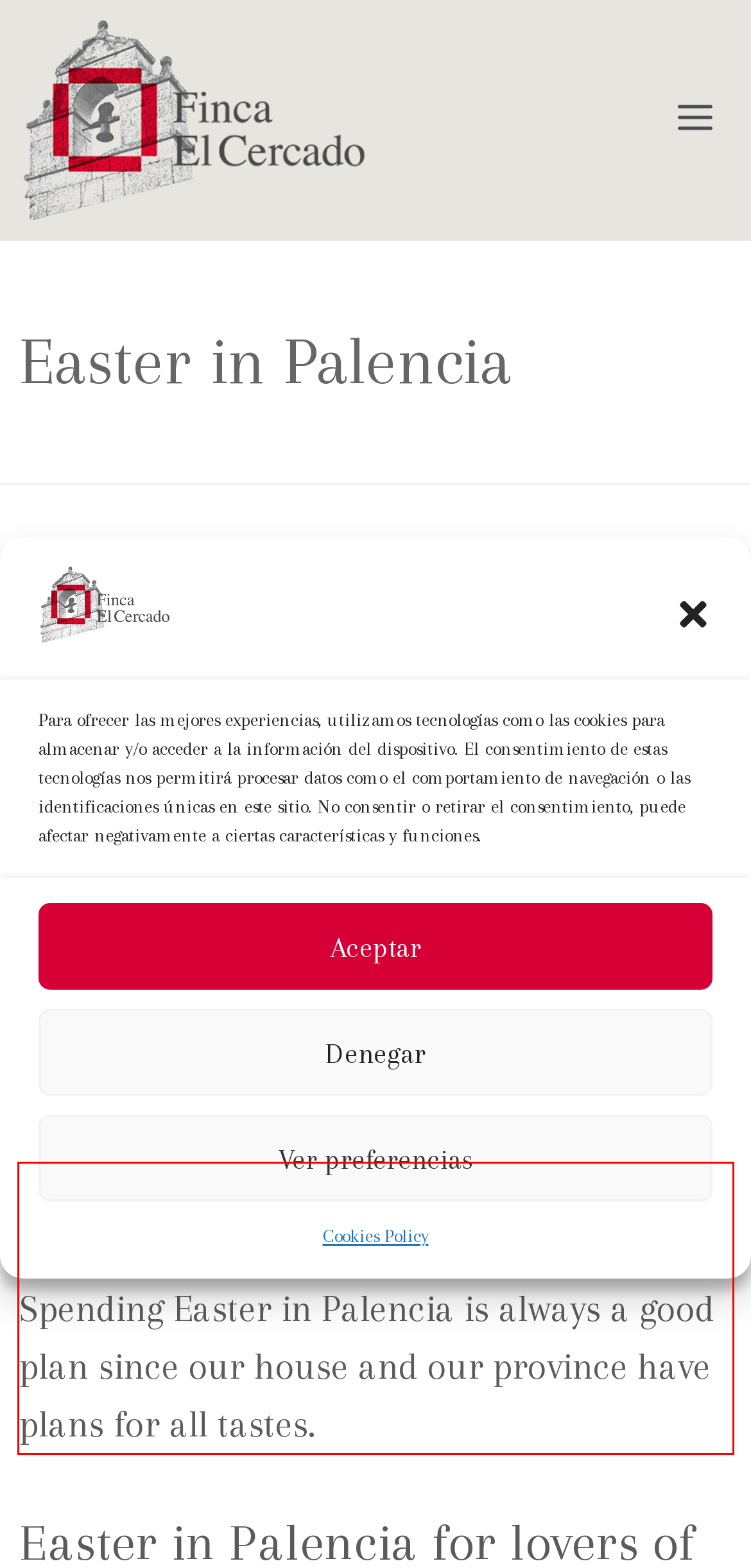Please use OCR to extract the text content from the red bounding box in the provided webpage screenshot.

Ash Wednesday was last week and with it, Easter is coming in an inexorable way. Spending Easter in Palencia is always a good plan since our house and our province have plans for all tastes.